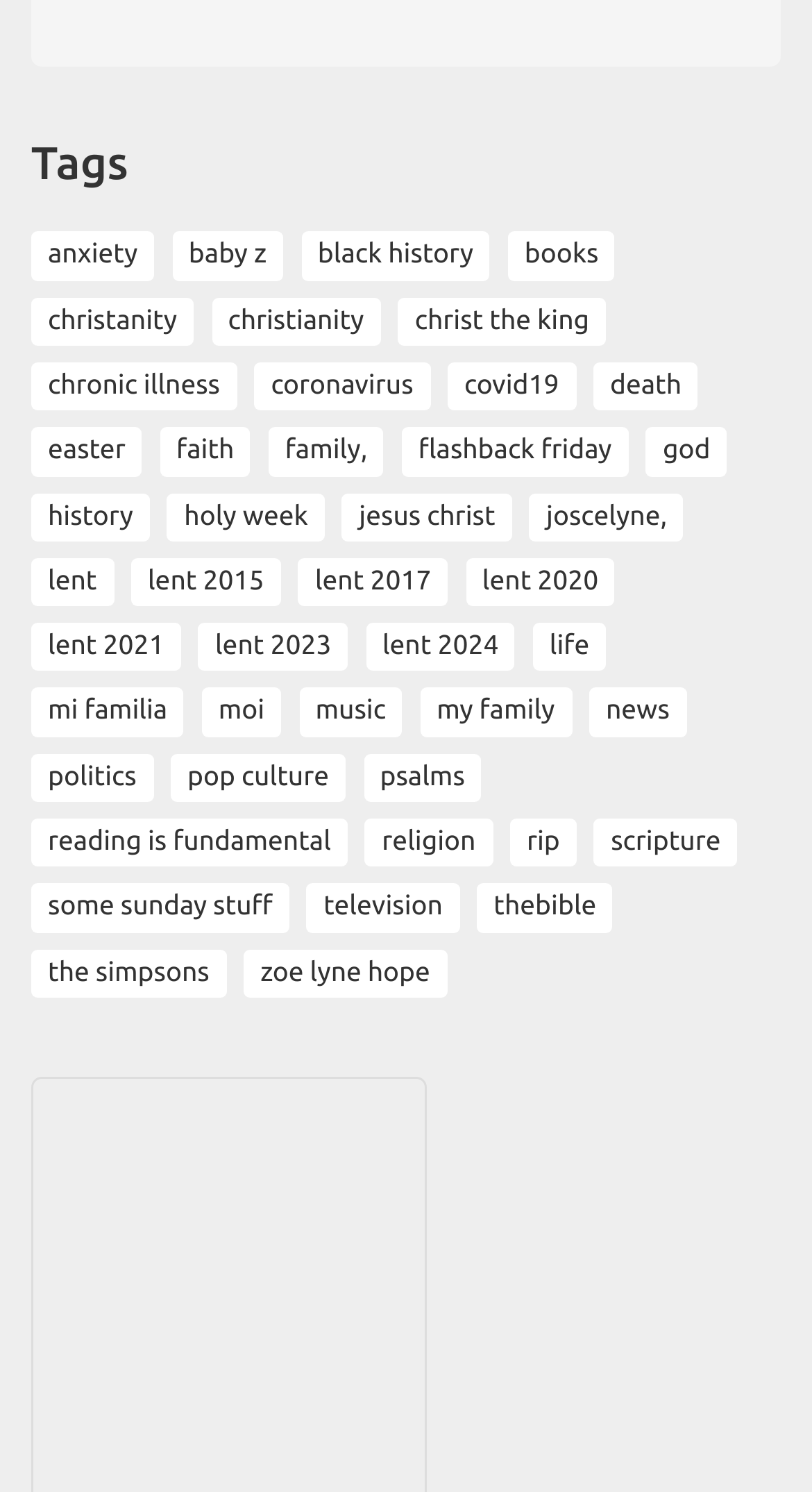What is the tag with the fewest items?
Examine the webpage screenshot and provide an in-depth answer to the question.

I looked at the number of items associated with each tag and found that several tags have 13 items, which is the fewest number of items among all tags.